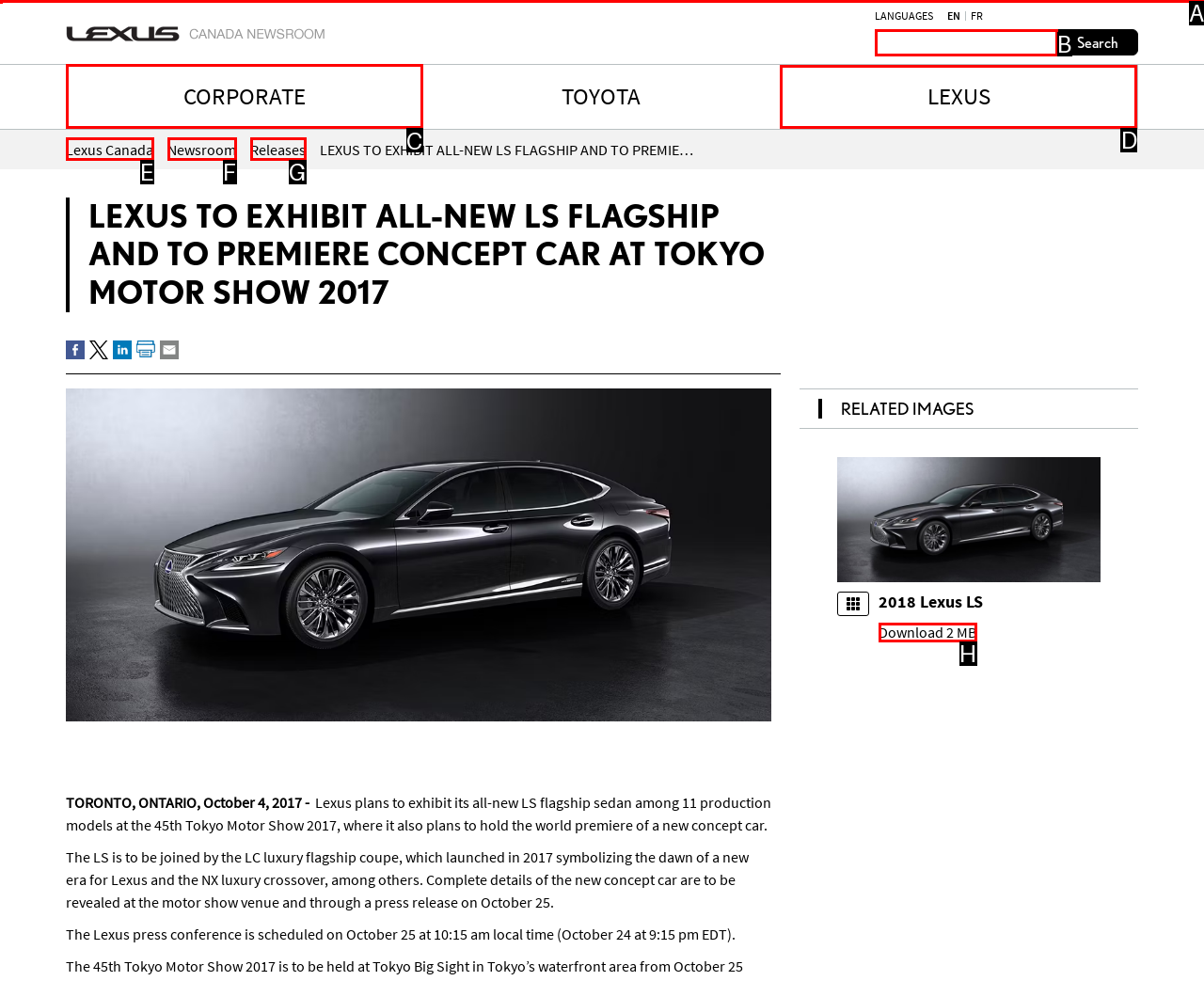Decide which UI element to click to accomplish the task: Go to corporate page
Respond with the corresponding option letter.

C